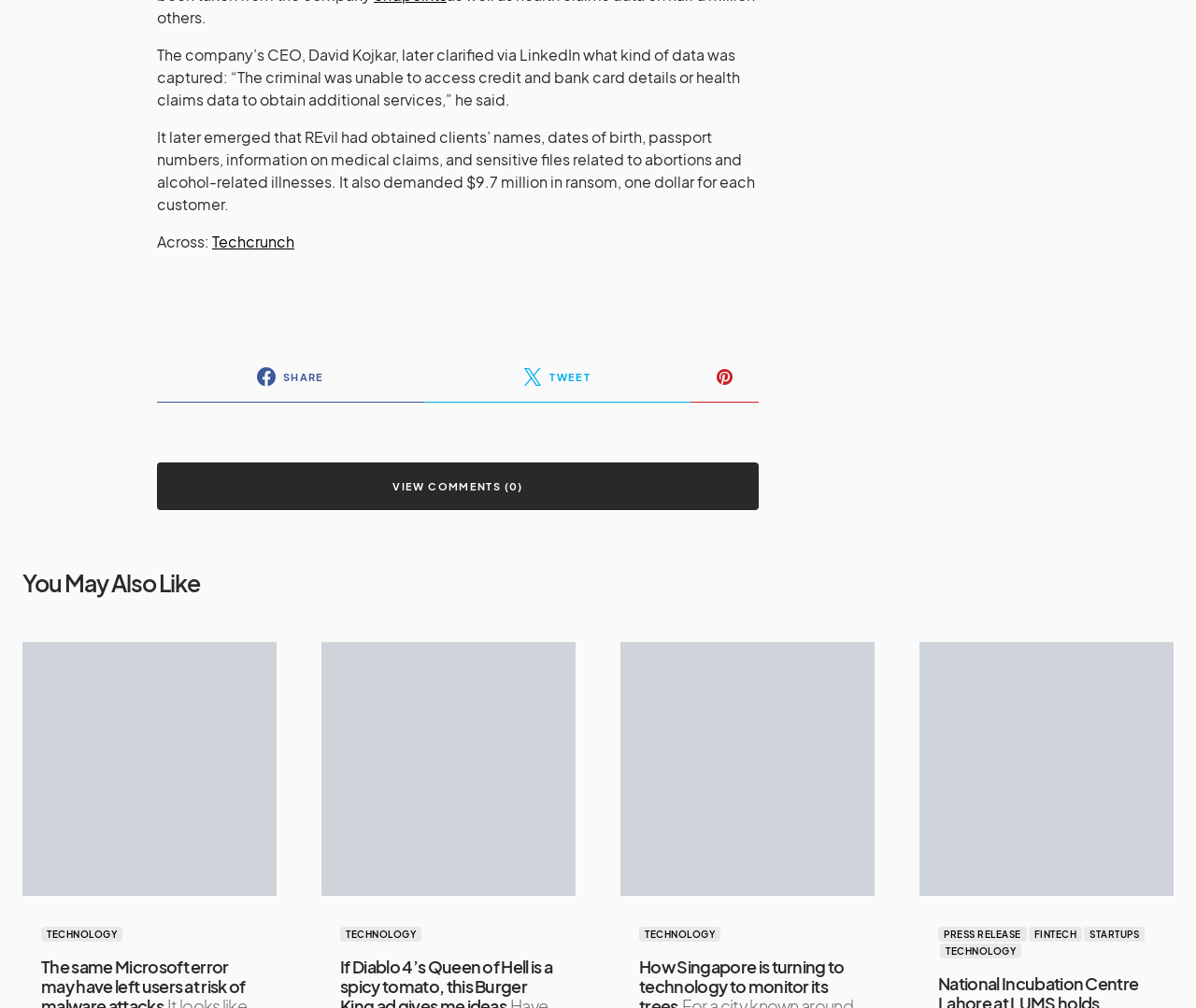Please find the bounding box coordinates of the element that needs to be clicked to perform the following instruction: "Read more about technology". The bounding box coordinates should be four float numbers between 0 and 1, represented as [left, top, right, bottom].

[0.034, 0.92, 0.102, 0.934]